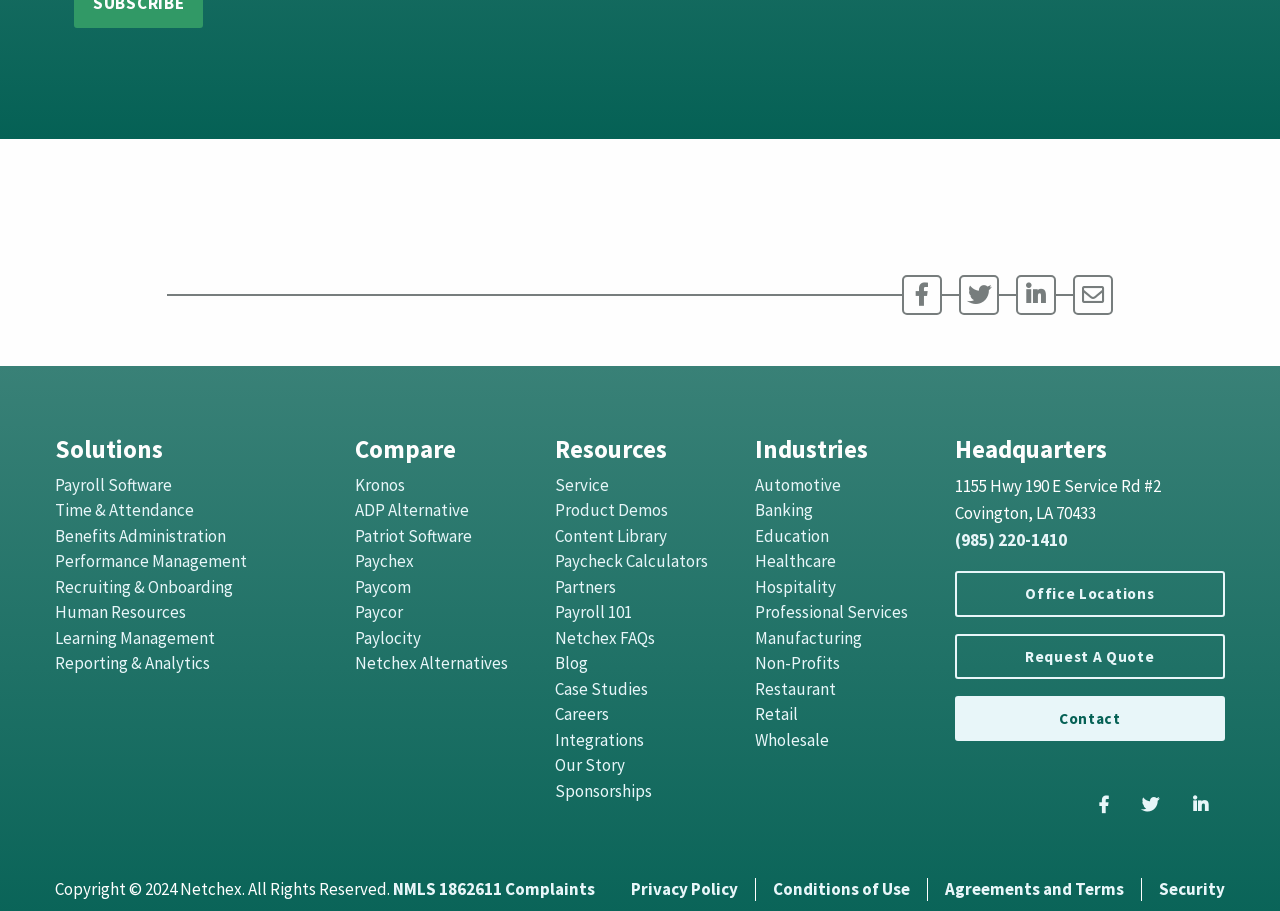Use the information in the screenshot to answer the question comprehensively: What is the phone number of the headquarters?

The phone number of the headquarters can be found in the 'Headquarters' section, which is located at the bottom of the webpage, and is listed as '(985) 220-1410'.